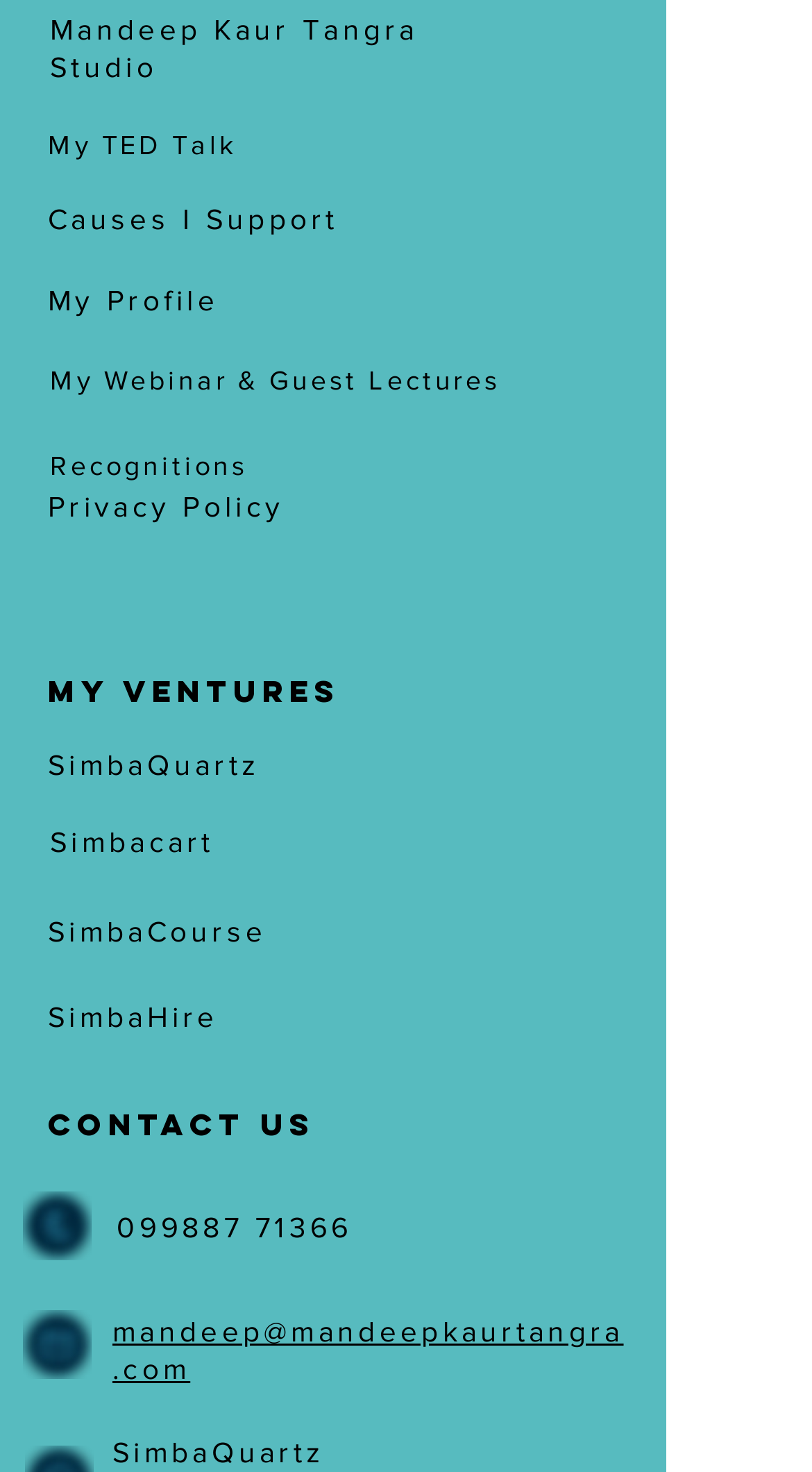Please provide a brief answer to the following inquiry using a single word or phrase:
What is the email address to contact Mandeep?

mandeep@mandeepkaurtangra.com